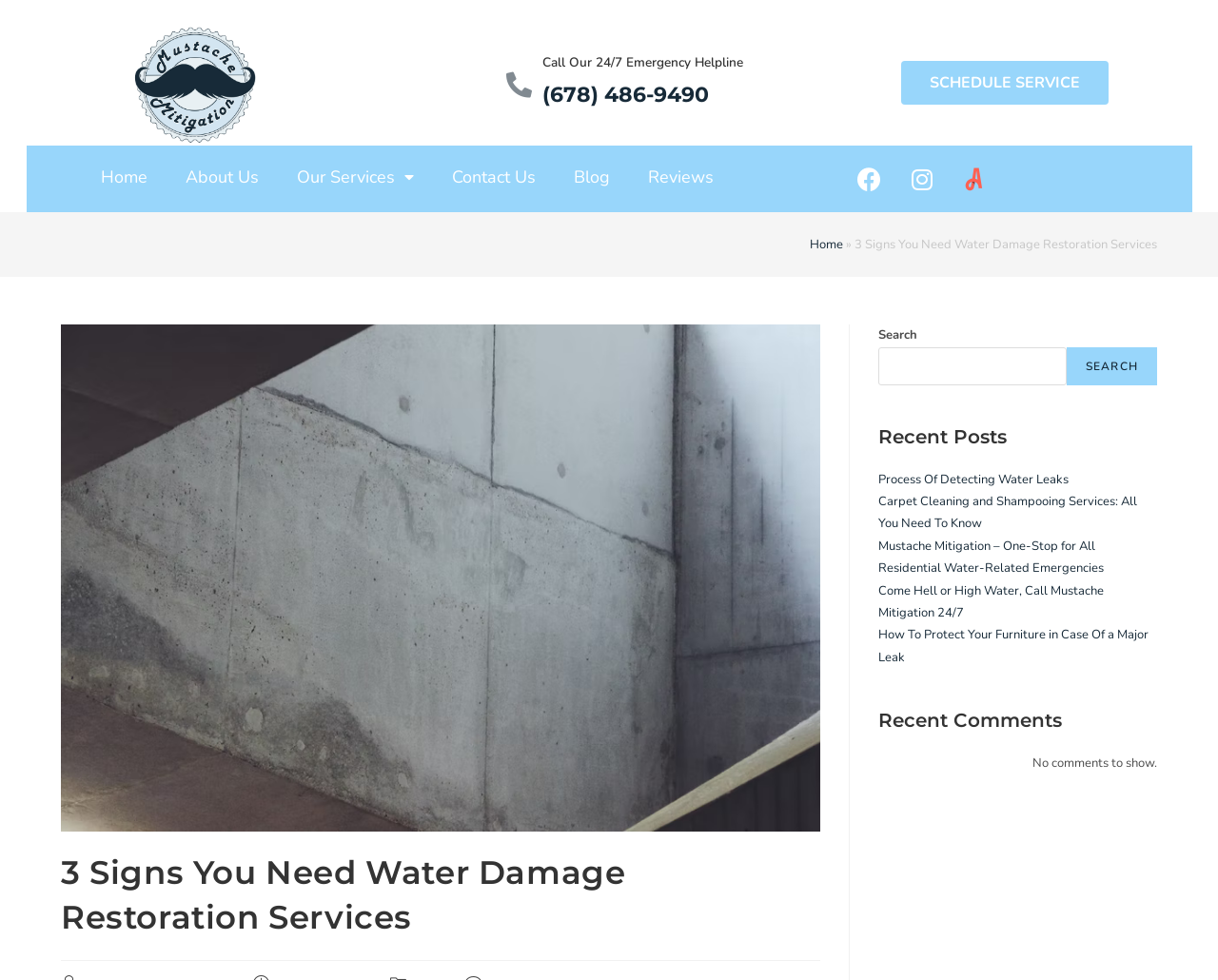Highlight the bounding box coordinates of the region I should click on to meet the following instruction: "Search for quotes".

None